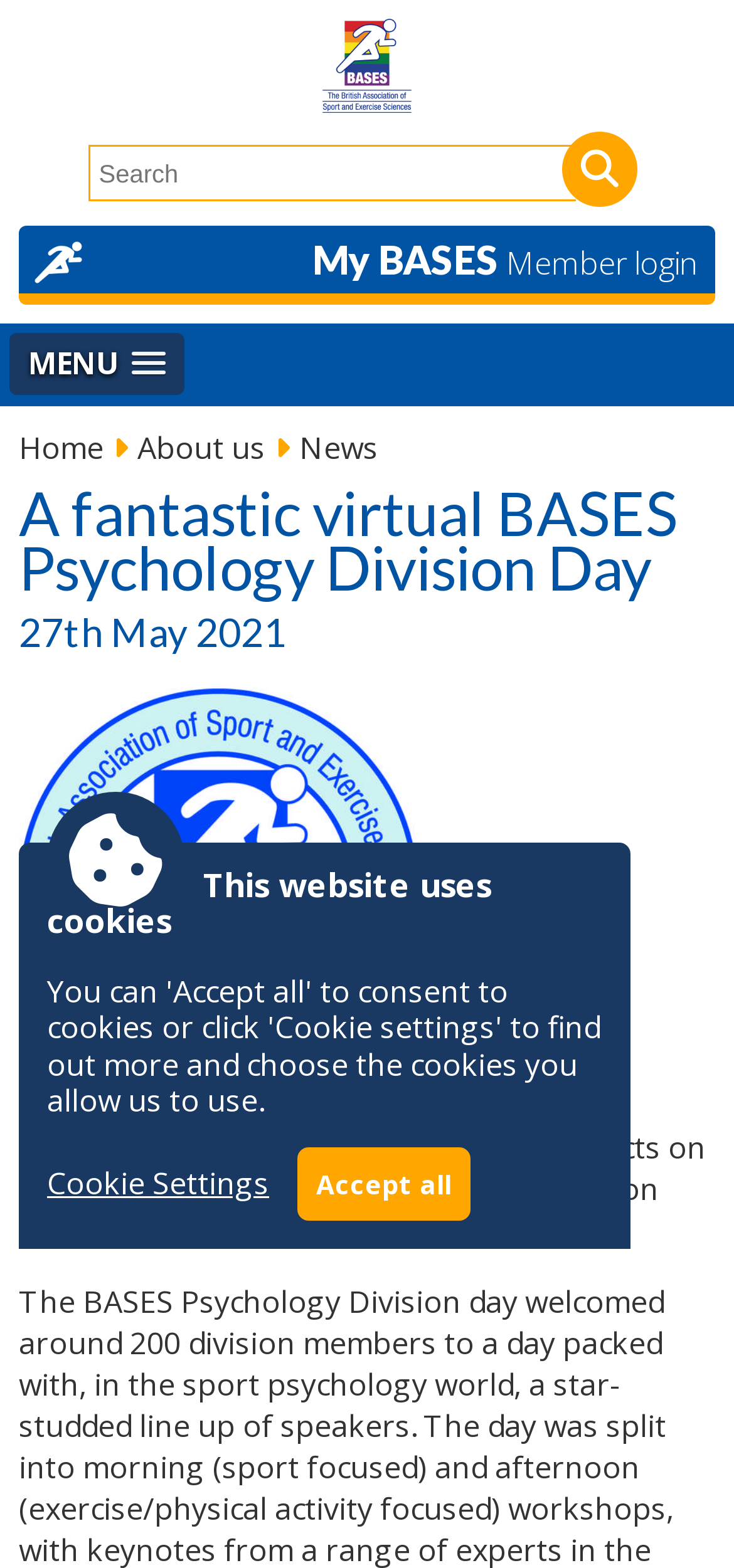What is the name of the organization?
Provide a detailed answer to the question using information from the image.

The name of the organization can be determined by looking at the top-left corner of the webpage, where there is a link and an image with the text 'BASES'. This suggests that the organization's name is BASES.